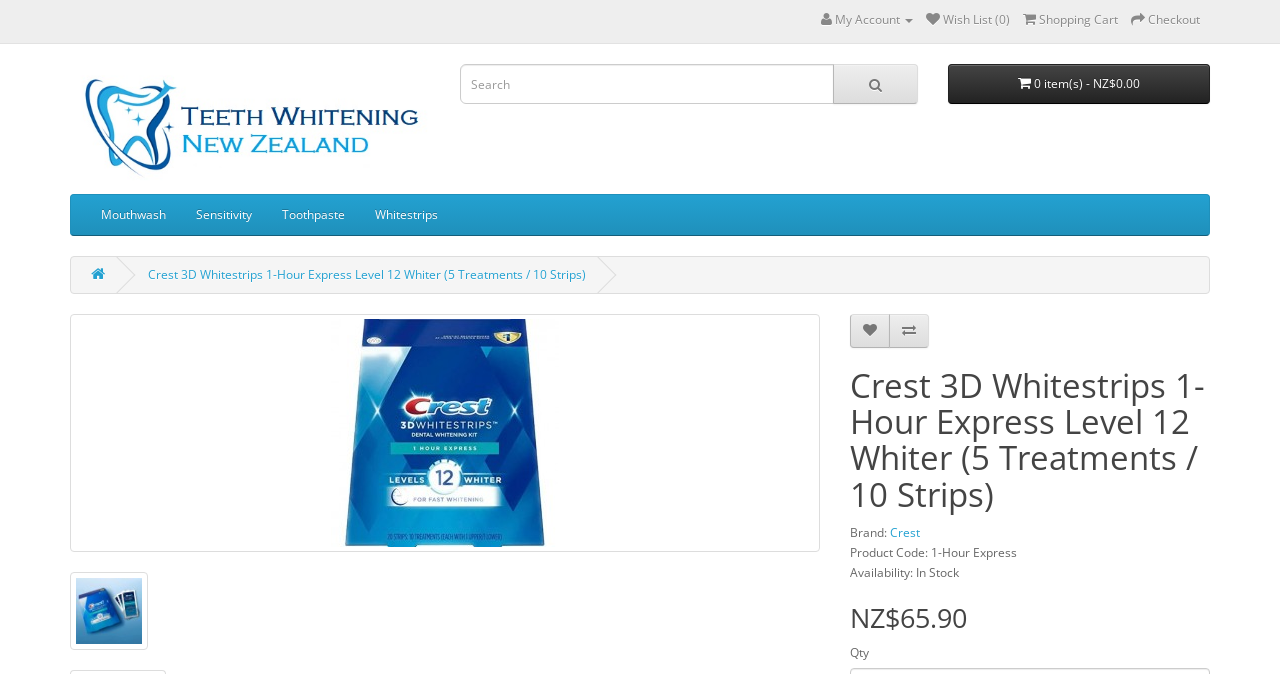Find the bounding box coordinates of the area that needs to be clicked in order to achieve the following instruction: "Go to Crest Whitestrips New Zealand homepage". The coordinates should be specified as four float numbers between 0 and 1, i.e., [left, top, right, bottom].

[0.055, 0.095, 0.336, 0.272]